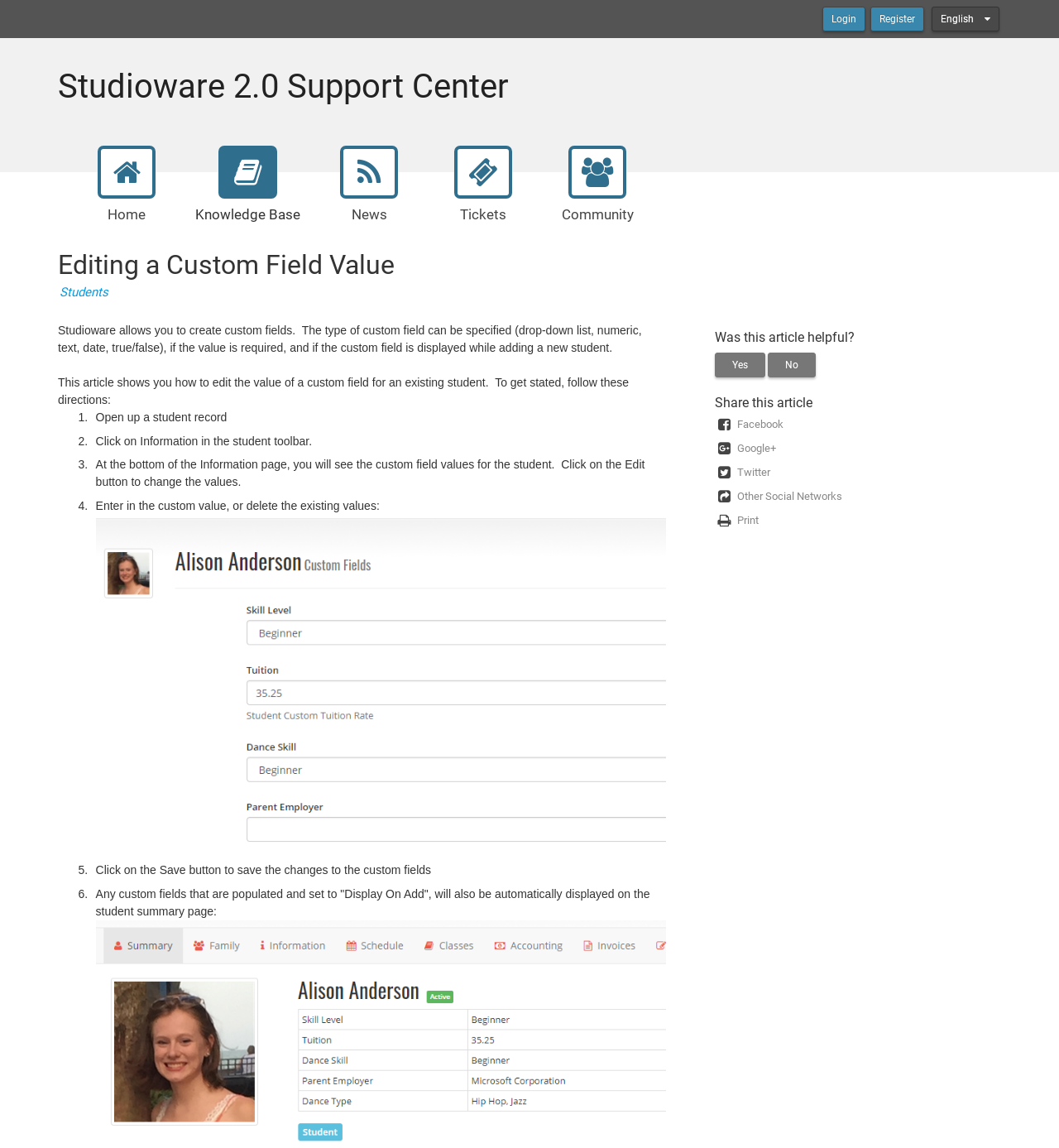How many links are available for sharing this article?
Based on the screenshot, respond with a single word or phrase.

5